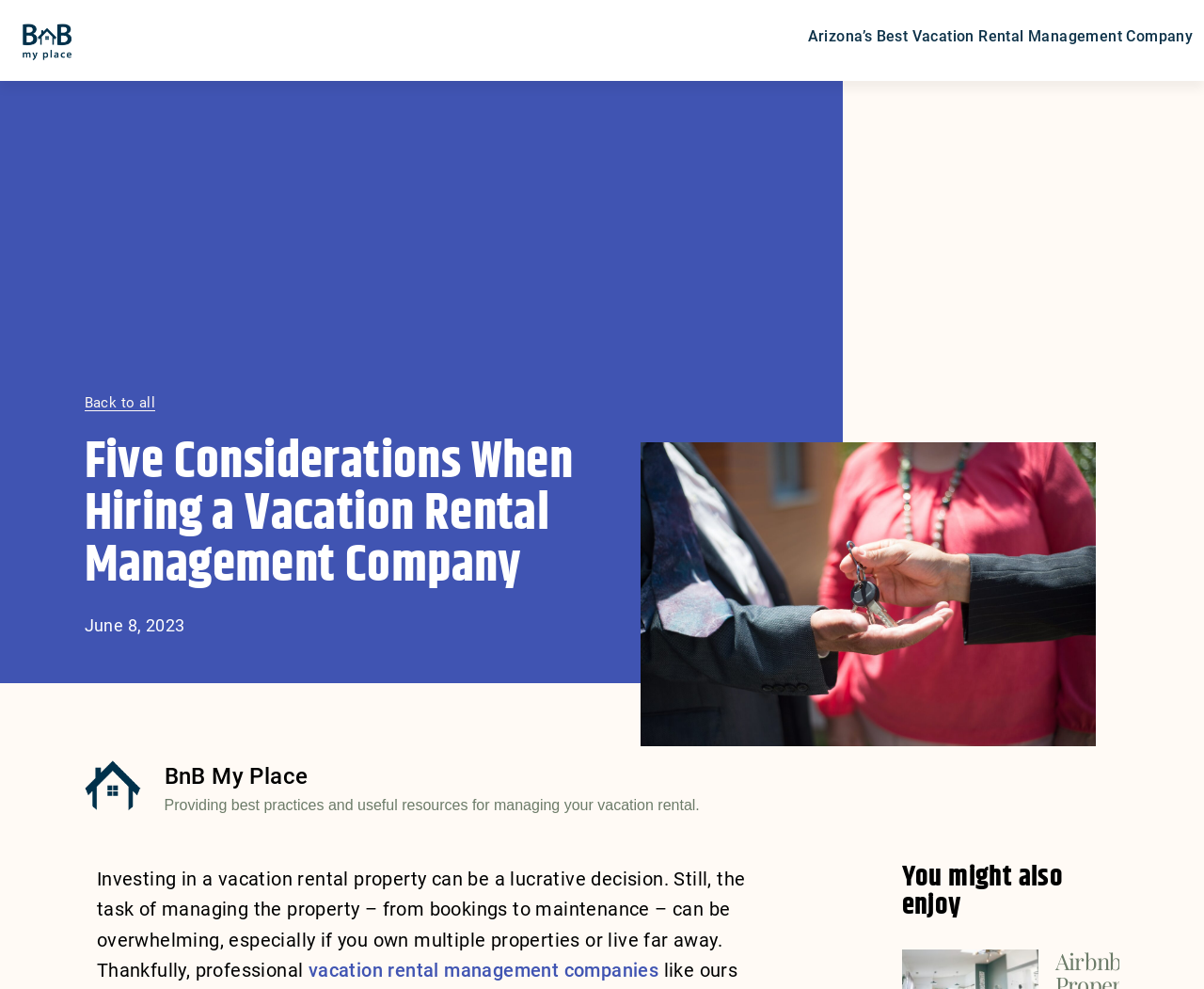Kindly respond to the following question with a single word or a brief phrase: 
What is the date of the article?

June 8, 2023